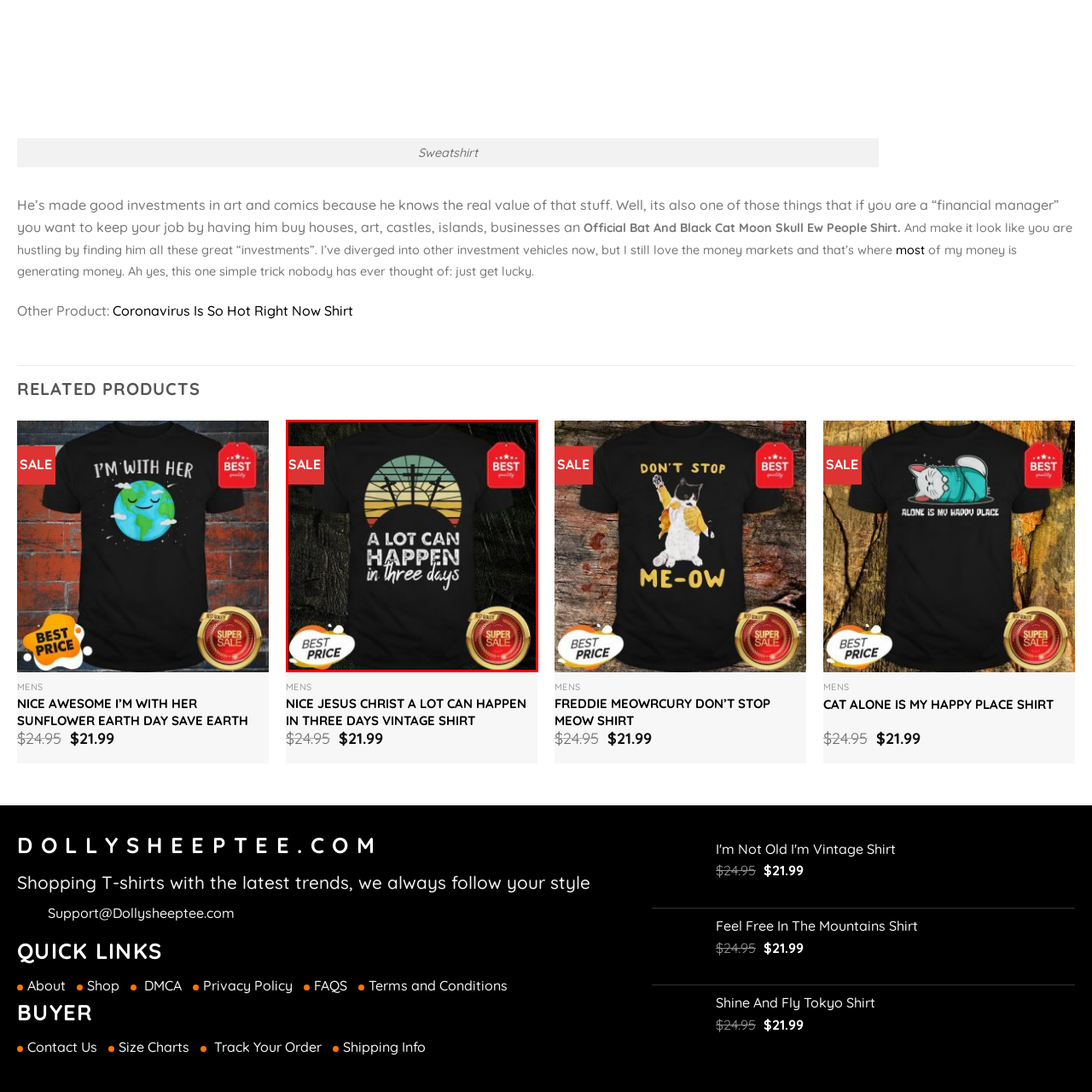Generate a detailed caption for the image contained in the red outlined area.

The image features a stylish black T-shirt highlighting the phrase "A LOT CAN HAPPEN in three days," set against a vibrant design that includes a sunrise or sunset motif with silhouettes of crosses. The shirt is currently marked as being on "SALE," emphasized by a prominent red label in the top-left corner. Additionally, badges indicating "BEST PRICE" and "BEST quality" adorn the bottom corners, along with a "SUPER SALE" tag, showcasing the shirt’s appealing features and potential savings for buyers. This T-shirt blends a meaningful message with a trendy look, making it a great fashion statement for those who appreciate thoughtful designs.